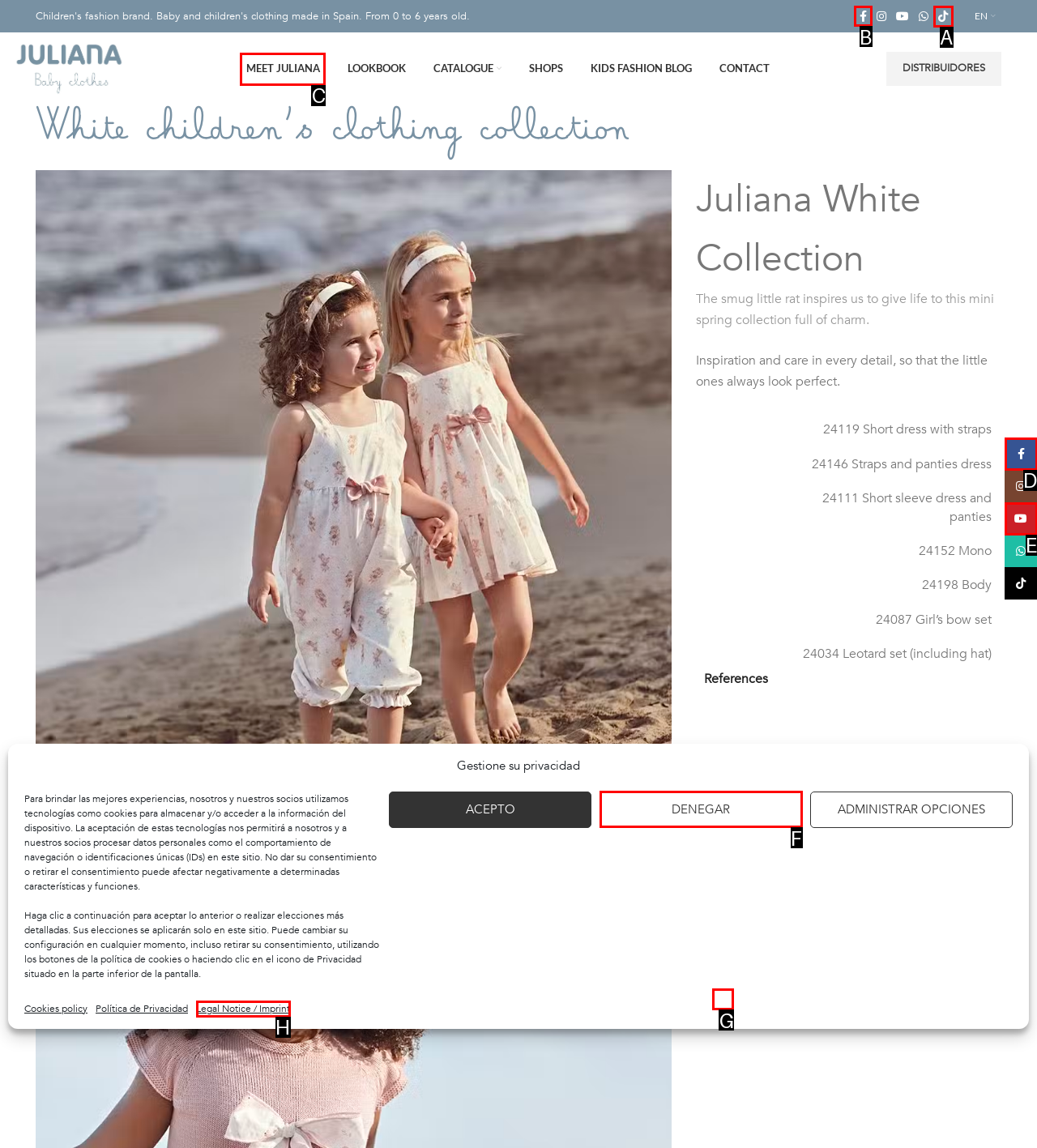Identify the appropriate lettered option to execute the following task: Click on the Facebook social link
Respond with the letter of the selected choice.

B